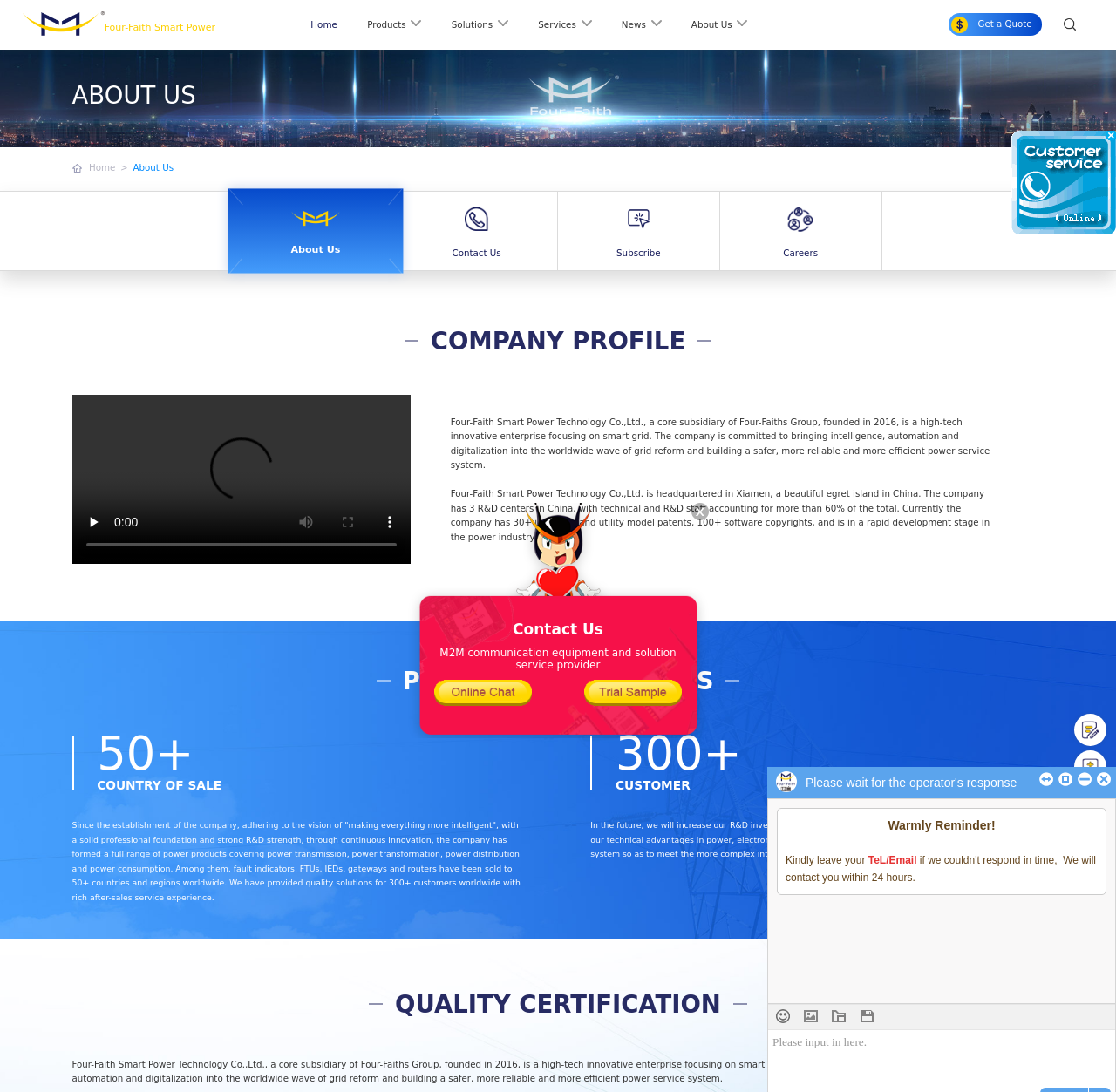Locate the bounding box coordinates of the clickable area to execute the instruction: "Play the video". Provide the coordinates as four float numbers between 0 and 1, represented as [left, top, right, bottom].

[0.064, 0.459, 0.102, 0.497]